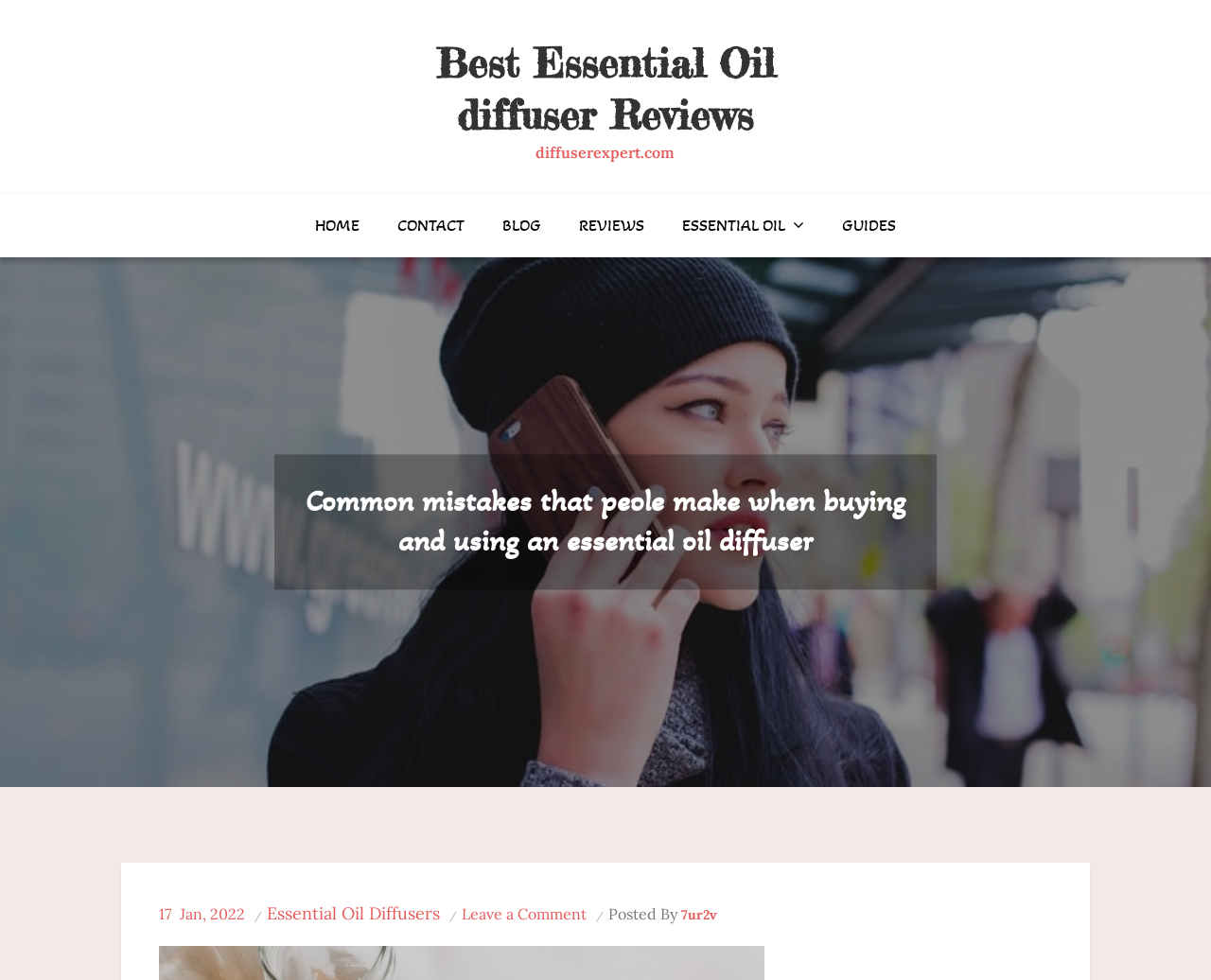When was the article published?
Provide an in-depth and detailed answer to the question.

I found the publication date by examining the link element with the bounding box coordinates [0.131, 0.923, 0.202, 0.942], which contains the text '17 Jan, 2022'.